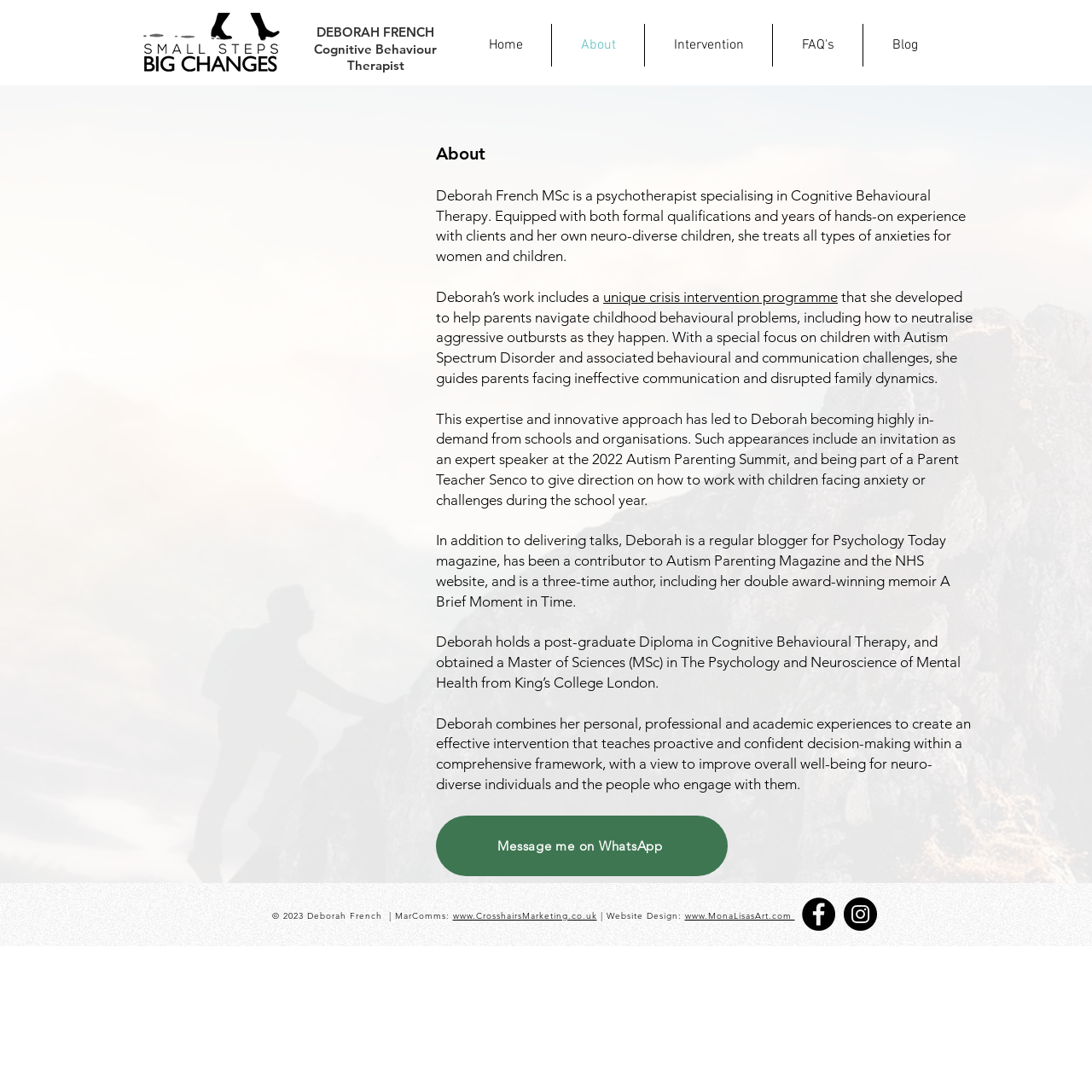Locate the bounding box coordinates of the region to be clicked to comply with the following instruction: "View shopping cart". The coordinates must be four float numbers between 0 and 1, in the form [left, top, right, bottom].

None